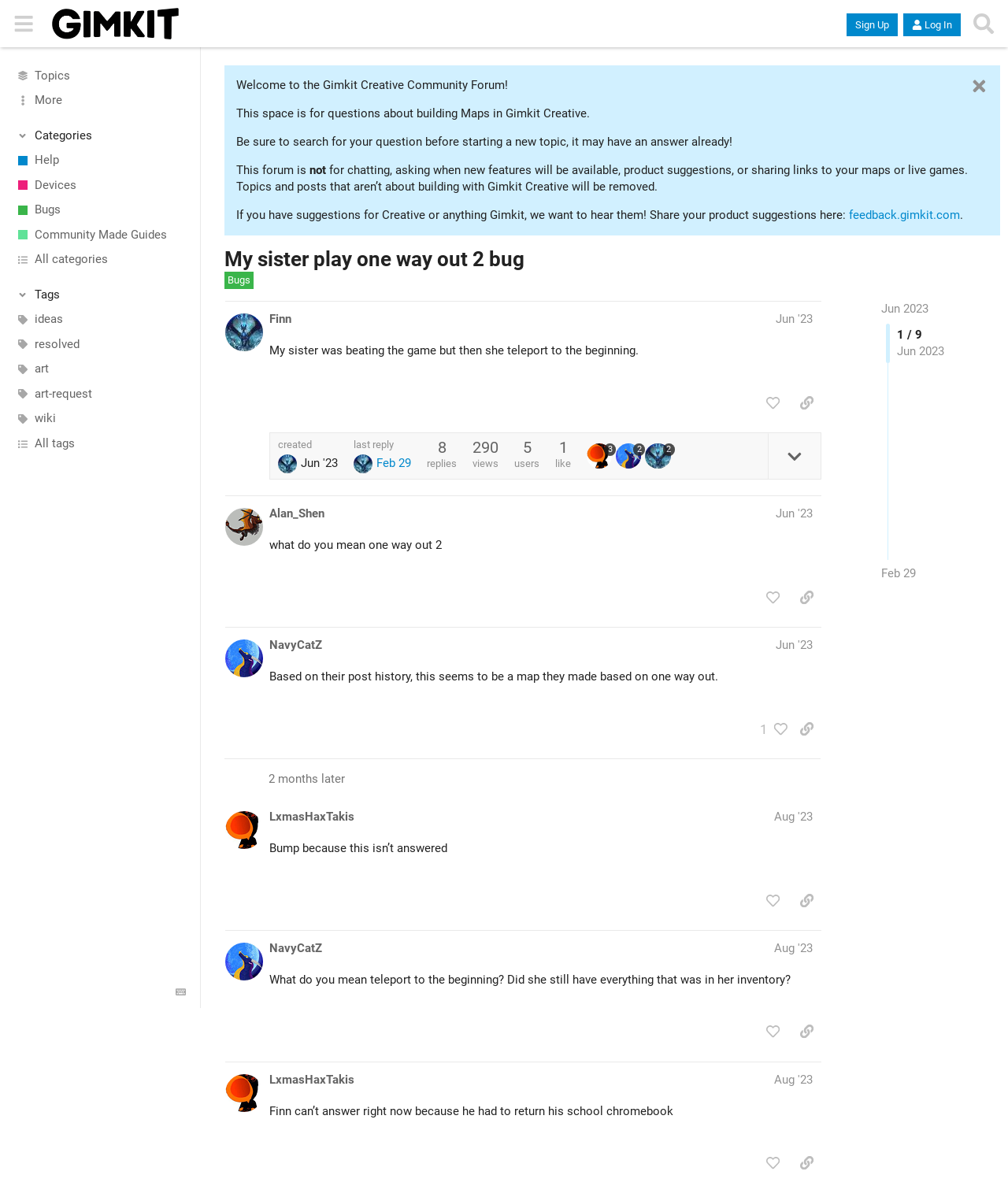Examine the image and give a thorough answer to the following question:
What is the name of the community forum?

The name of the community forum can be found in the static text 'Welcome to the Gimkit Creative Community Forum!' at the top of the webpage.